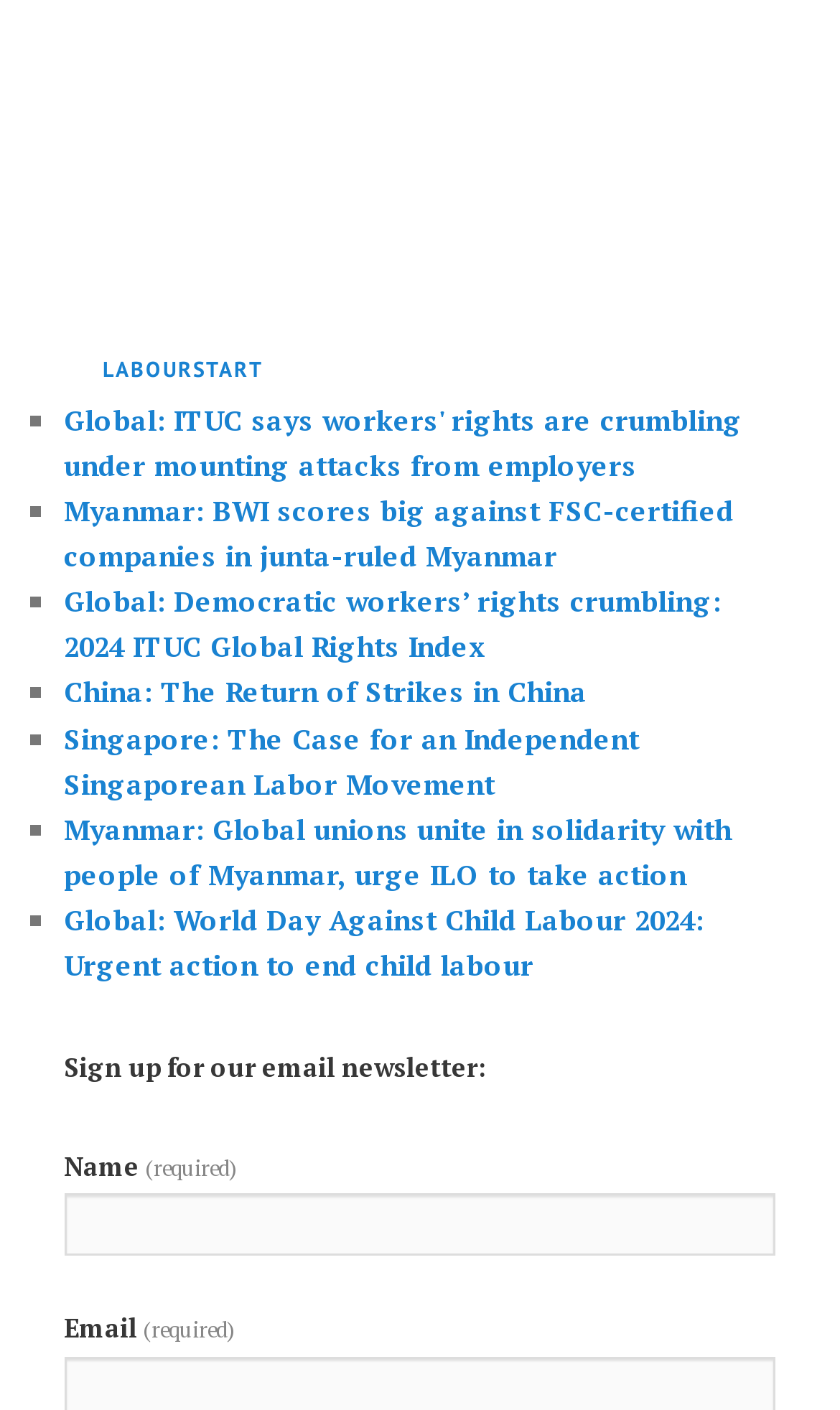Please identify the bounding box coordinates of the element on the webpage that should be clicked to follow this instruction: "Click on the RSS link". The bounding box coordinates should be given as four float numbers between 0 and 1, formatted as [left, top, right, bottom].

[0.076, 0.252, 0.112, 0.271]